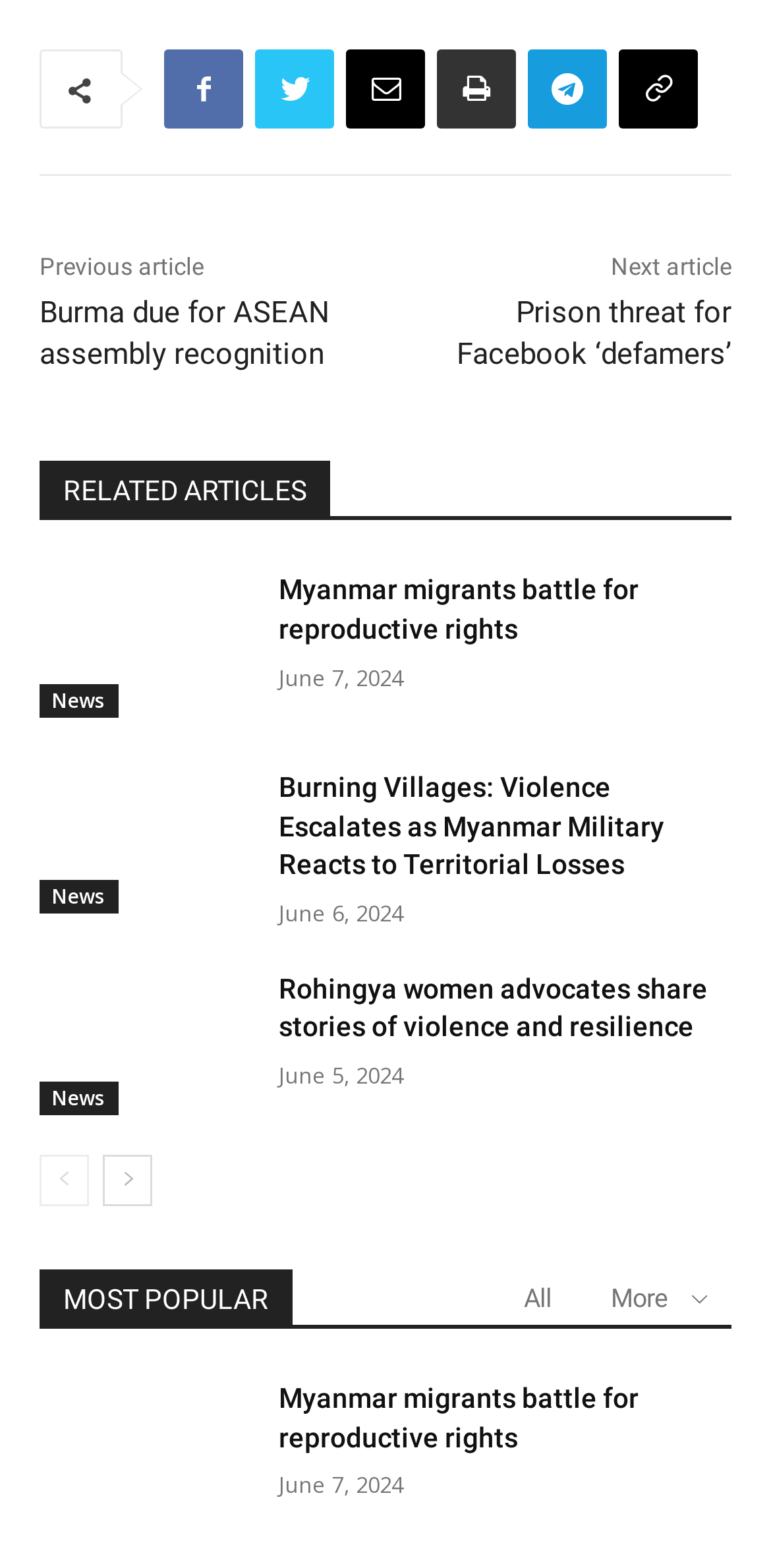Show the bounding box coordinates for the HTML element described as: "Prison threat for Facebook ‘defamers’".

[0.592, 0.188, 0.949, 0.238]